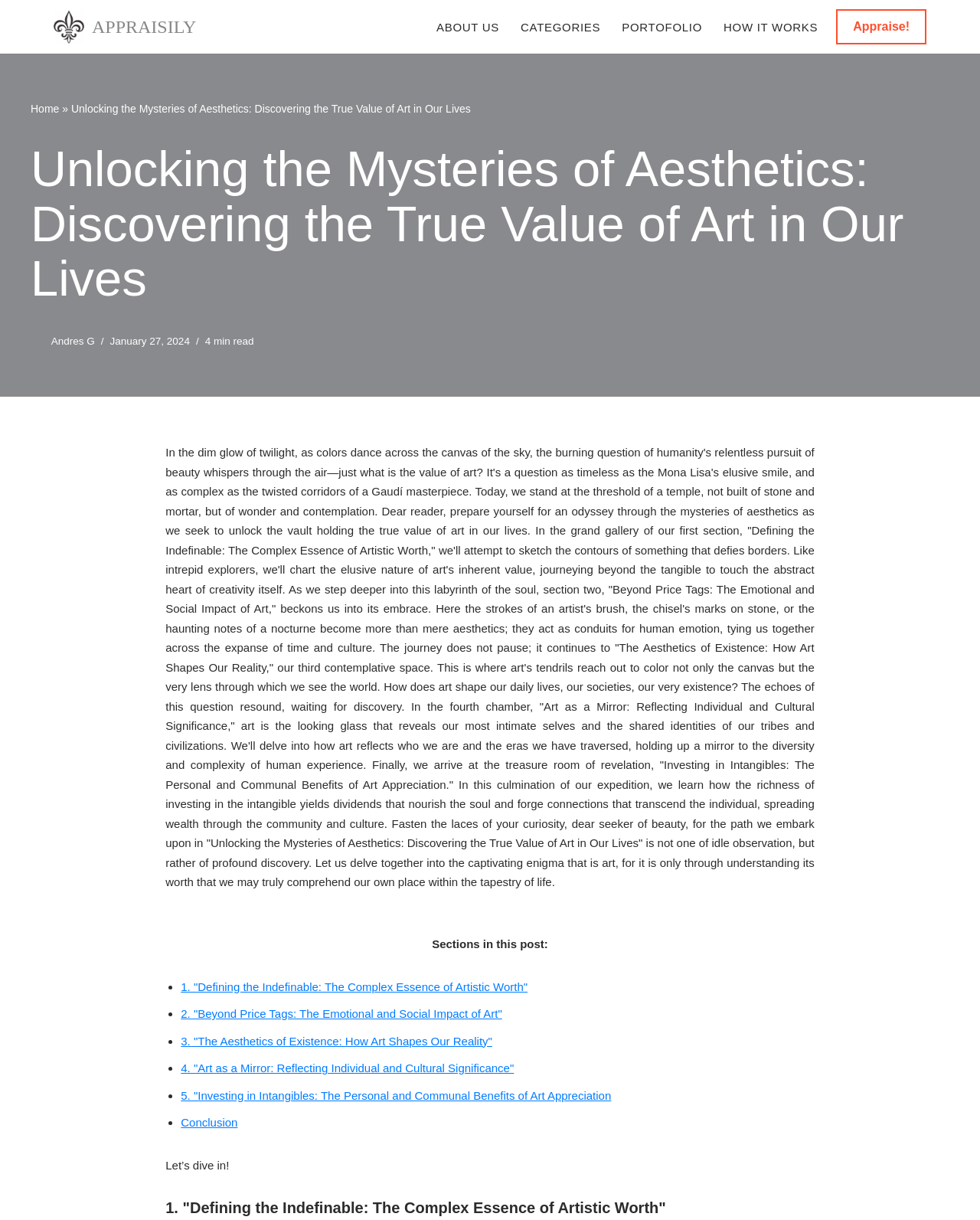Using the element description provided, determine the bounding box coordinates in the format (top-left x, top-left y, bottom-right x, bottom-right y). Ensure that all values are floating point numbers between 0 and 1. Element description: Andres G

[0.052, 0.275, 0.097, 0.284]